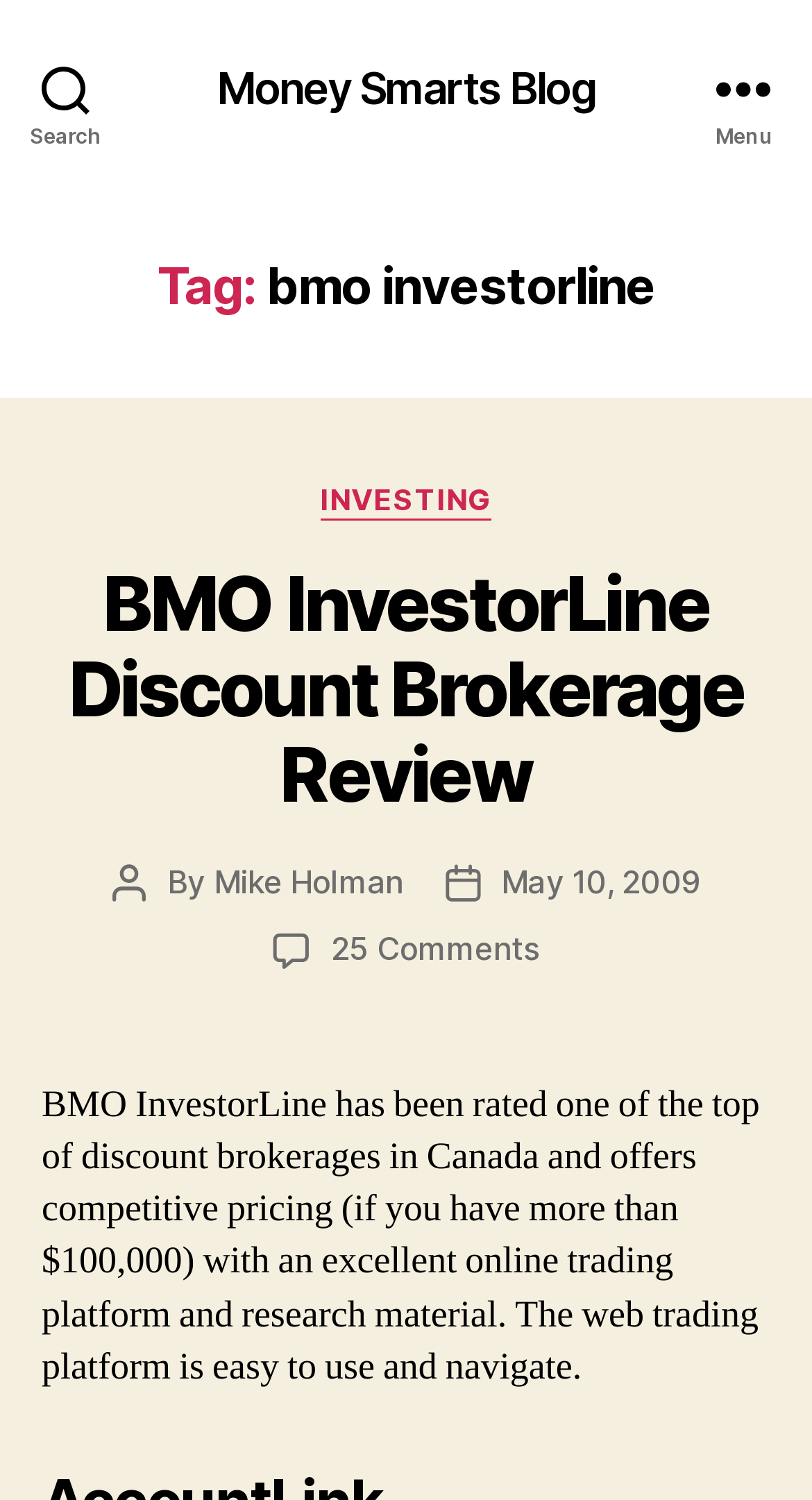Locate and generate the text content of the webpage's heading.

Tag: bmo investorline